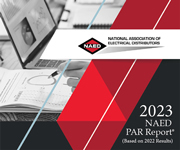Analyze the image and provide a detailed answer to the question: What tools are visible in the foreground?

In the foreground of the image, various analytical tools such as graphs and charts are subtly visible, suggesting a focus on data-driven insights relevant to the electrical distribution industry.